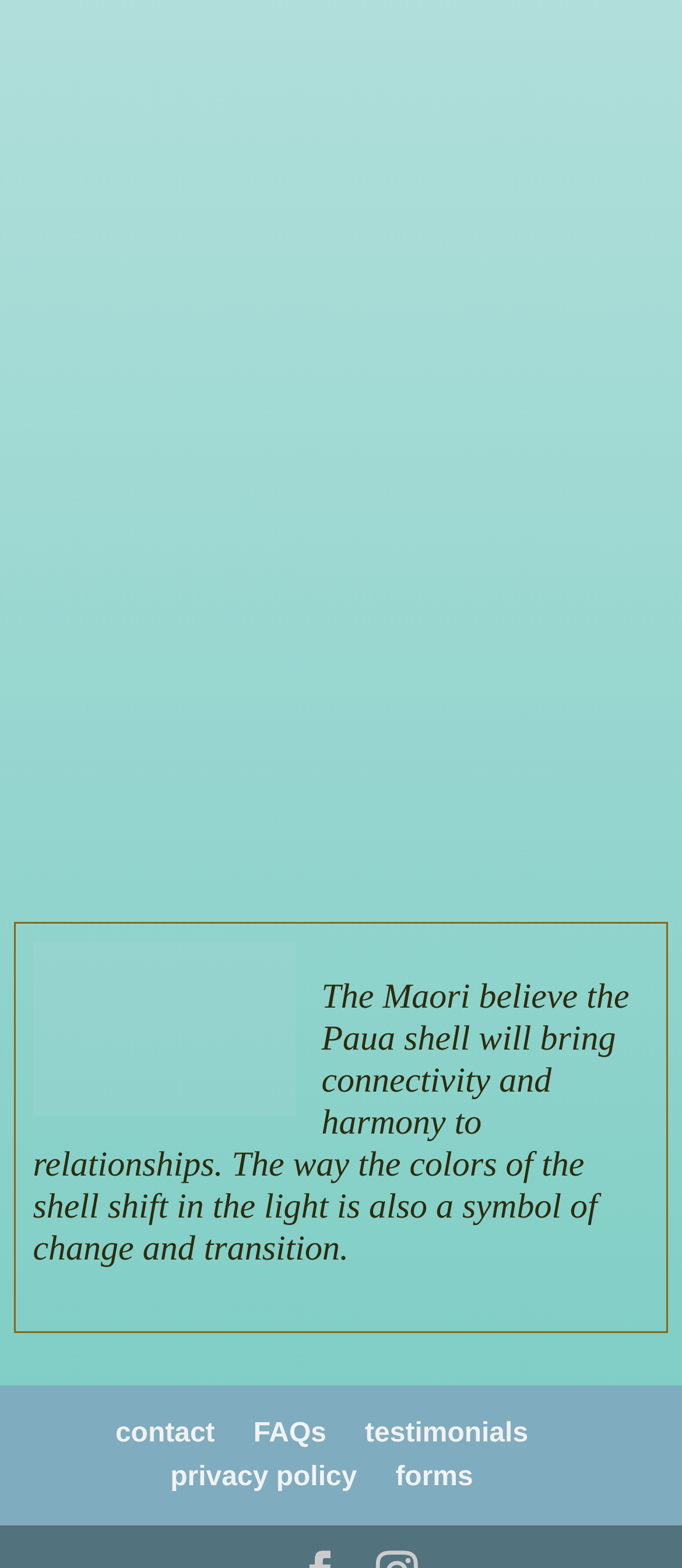Identify the bounding box coordinates of the specific part of the webpage to click to complete this instruction: "submit the form".

[0.367, 0.489, 0.655, 0.538]